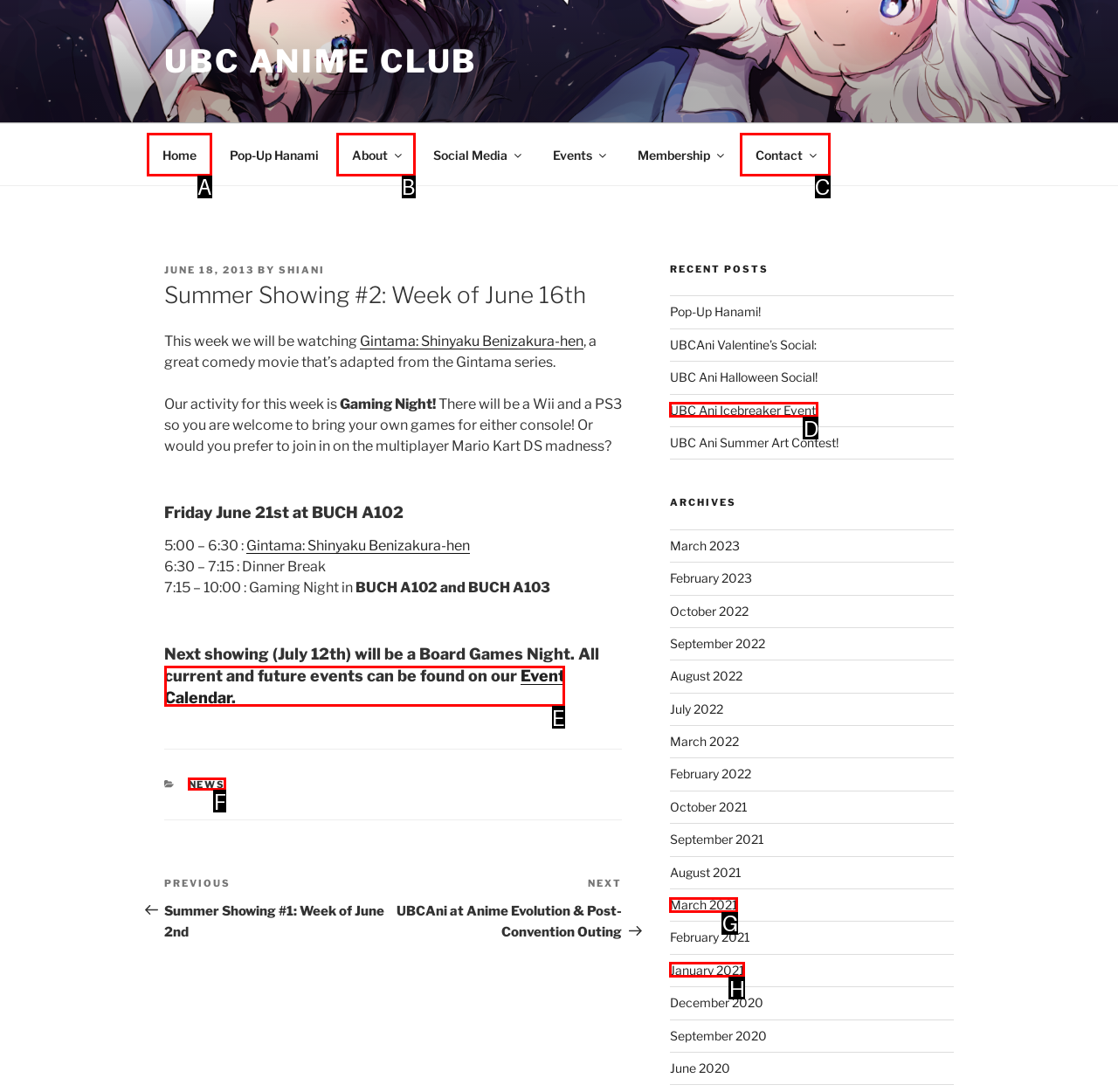Determine which HTML element to click on in order to complete the action: Click the Home button.
Reply with the letter of the selected option.

None